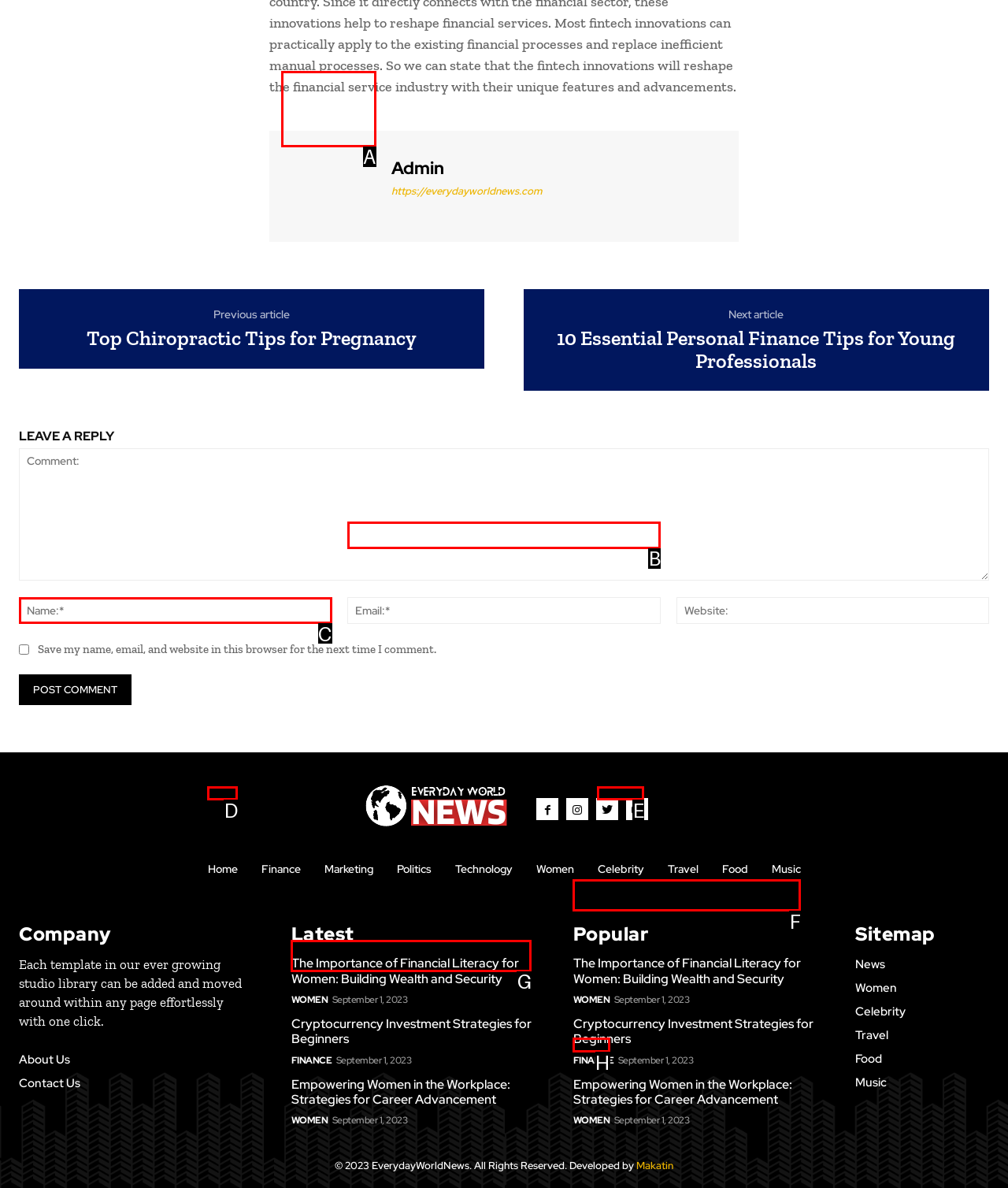Identify the letter of the UI element I need to click to carry out the following instruction: Enter your name in the 'Name:*' field

C